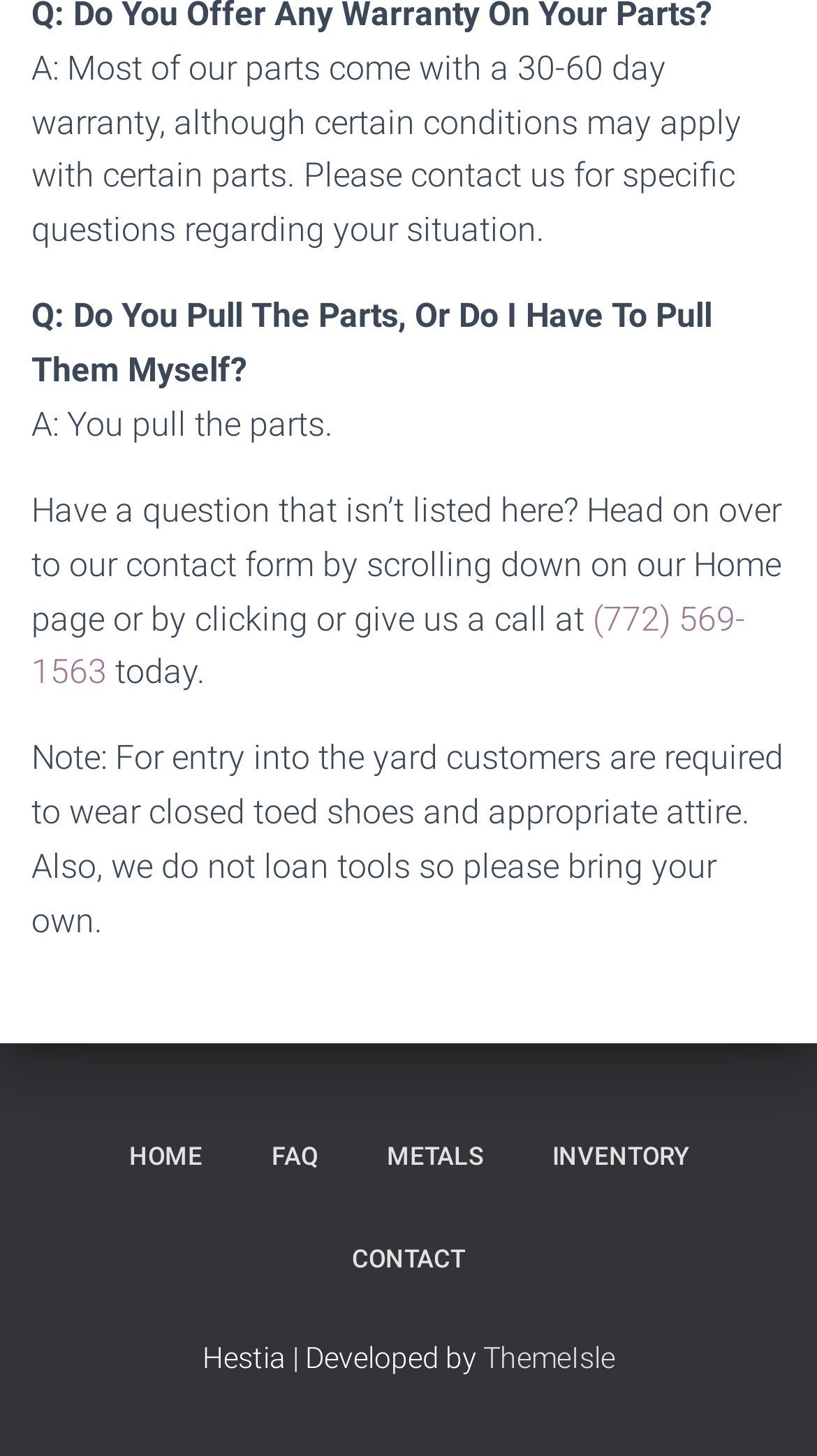Bounding box coordinates are given in the format (top-left x, top-left y, bottom-right x, bottom-right y). All values should be floating point numbers between 0 and 1. Provide the bounding box coordinate for the UI element described as: Home

[0.119, 0.759, 0.286, 0.83]